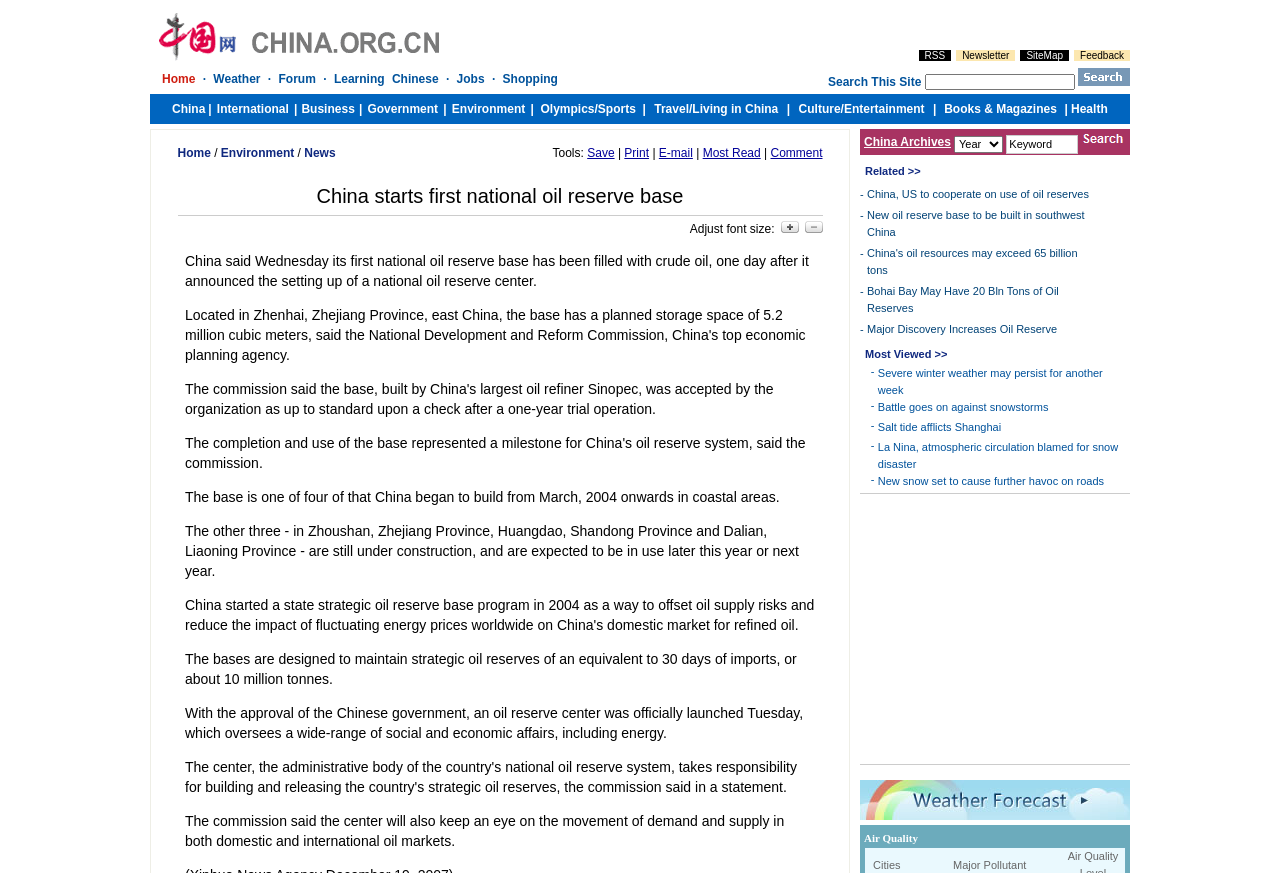What are the categories listed on the top of the webpage?
Your answer should be a single word or phrase derived from the screenshot.

Home, Weather, Forum, etc.